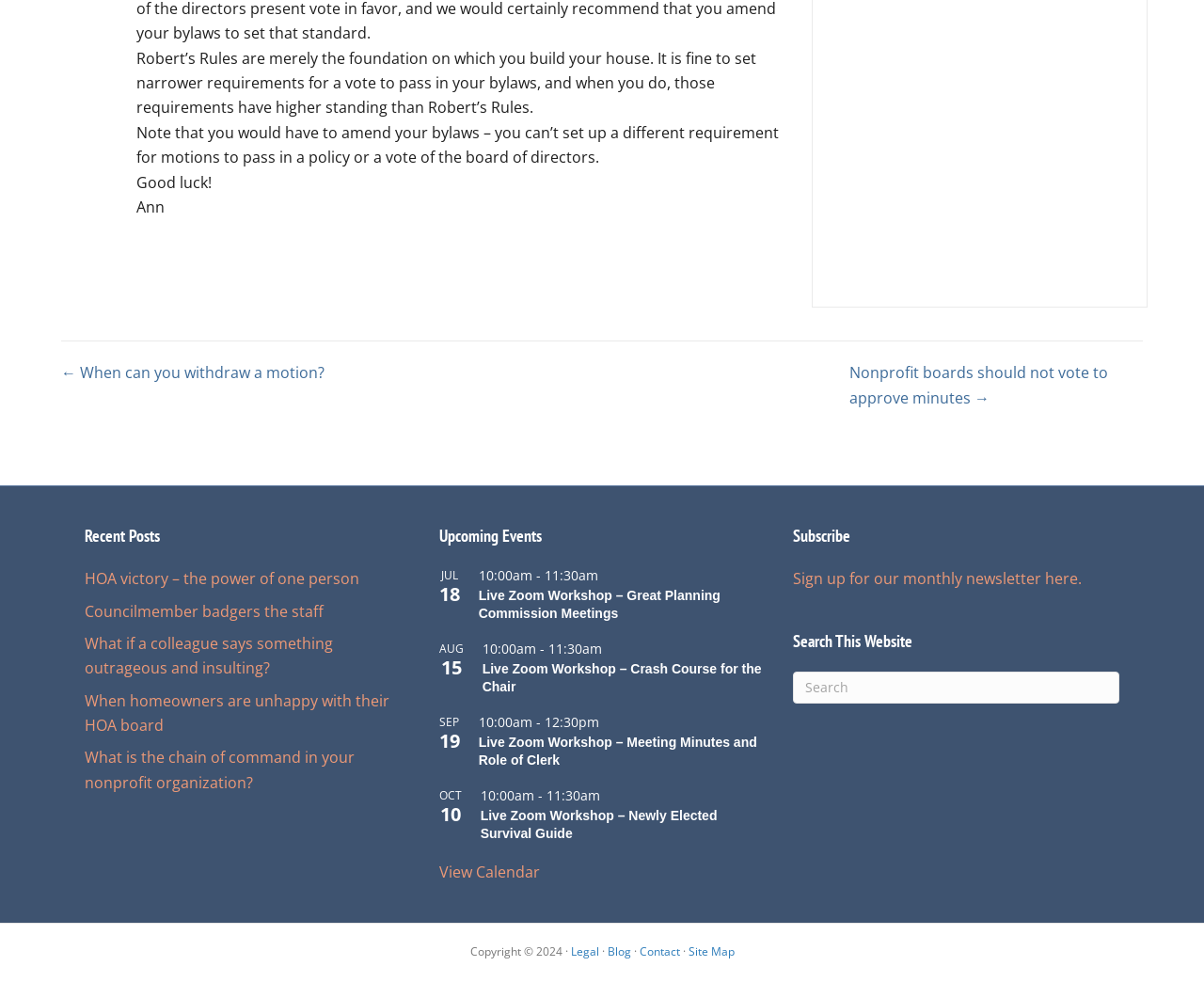Provide the bounding box coordinates of the section that needs to be clicked to accomplish the following instruction: "Email 'Info@TheBFirmPR.com'."

None